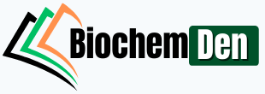Generate an elaborate description of what you see in the image.

The image features the logo of "Biochemistry Den," a resource dedicated to biochemistry education. The design includes colorful peaks that represent the dynamic and multifaceted nature of biochemistry. The logo's bold typography emphasizes the name "Biochem Den," suggesting a welcoming hub for students and enthusiasts looking to deepen their understanding of biochemical concepts. This visual branding is likely to resonate well with an audience interested in academic resources and scientific learning.